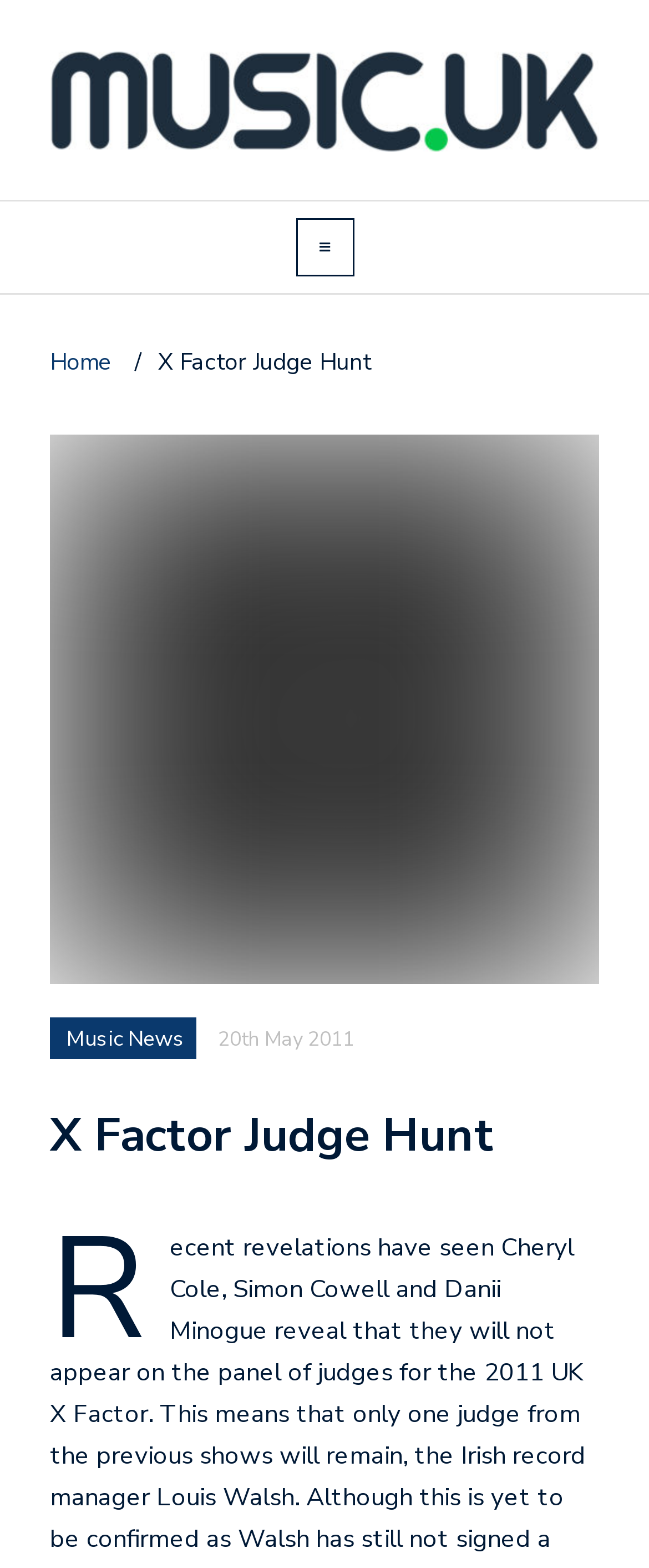What is the category of the article?
Look at the image and respond with a one-word or short-phrase answer.

Music News